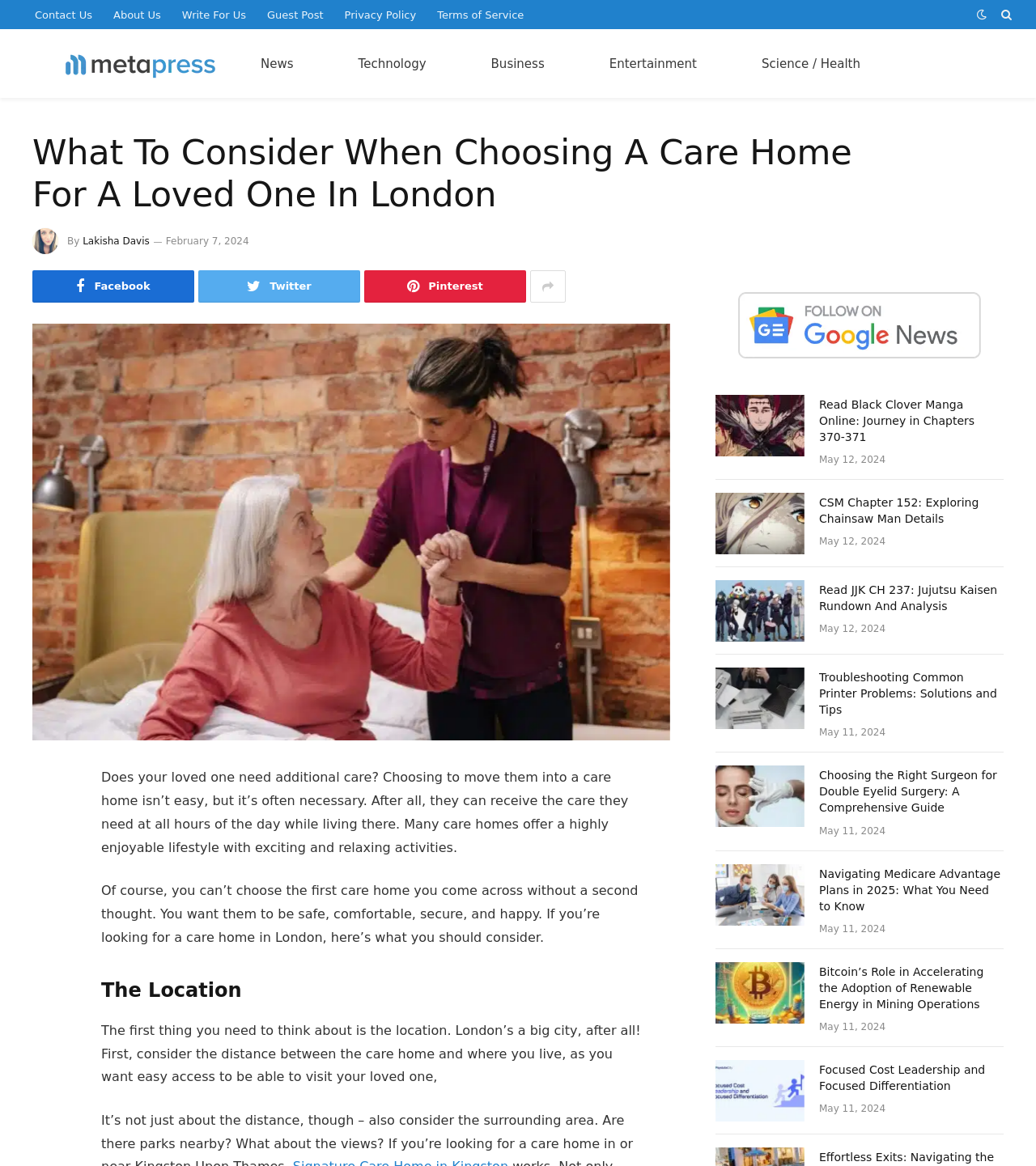Using the information in the image, give a comprehensive answer to the question: 
How many articles are on this webpage?

I counted the number of article elements on the webpage, which are [433], [434], [435], [436], [437], [438], and [439]. There are 7 articles in total, but I only counted the ones that are visible on the main page, excluding the ones that might be loaded dynamically or on subsequent pages.